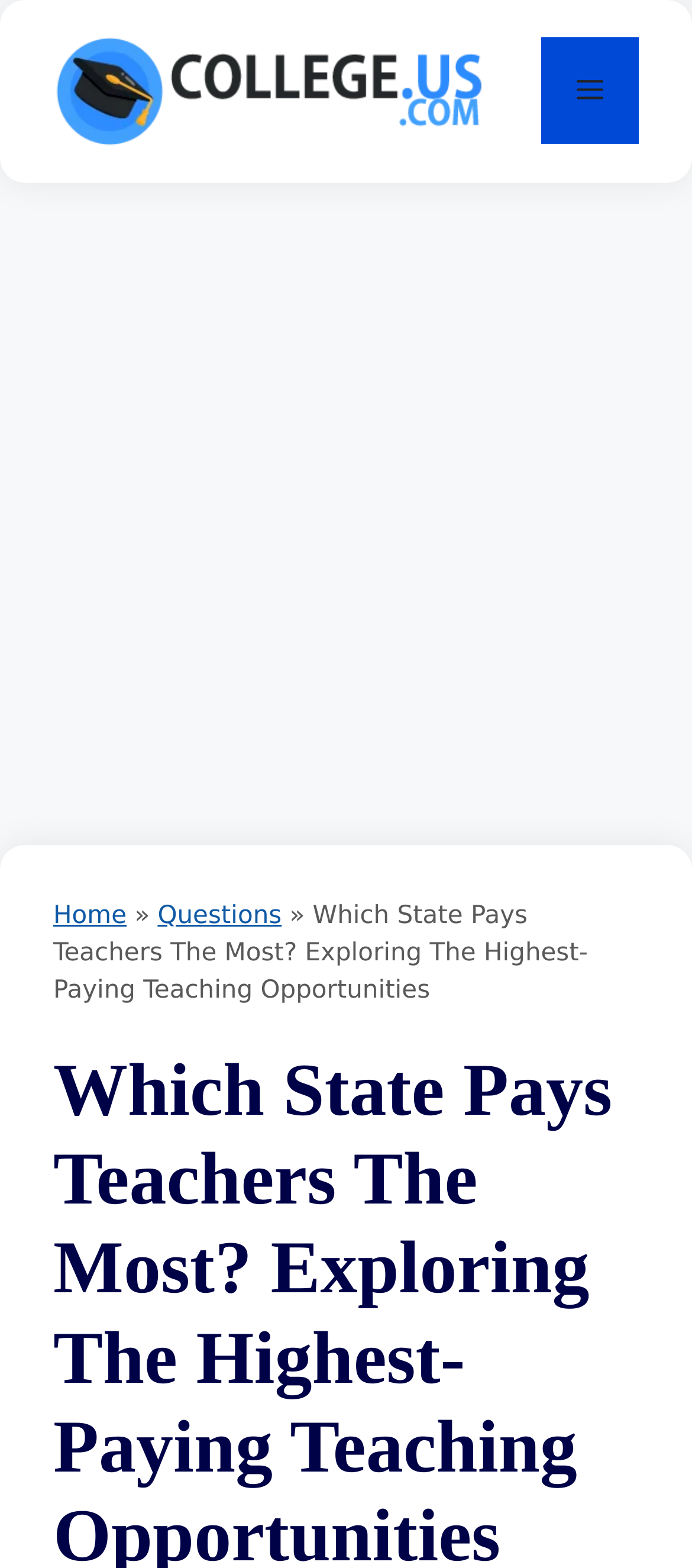Determine which piece of text is the heading of the webpage and provide it.

Which State Pays Teachers The Most? Exploring The Highest-Paying Teaching Opportunities